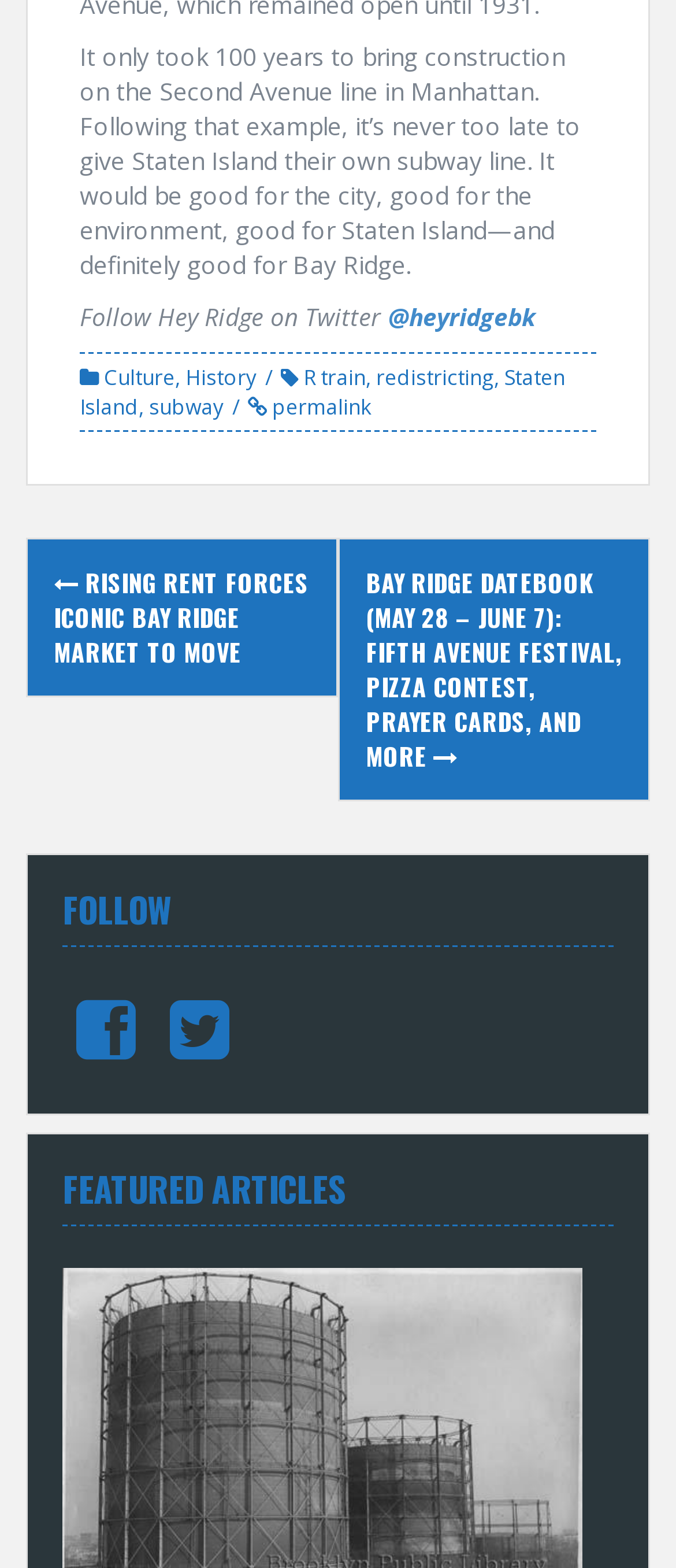Please locate the bounding box coordinates of the element that should be clicked to complete the given instruction: "Check out the R train link".

[0.449, 0.231, 0.541, 0.25]